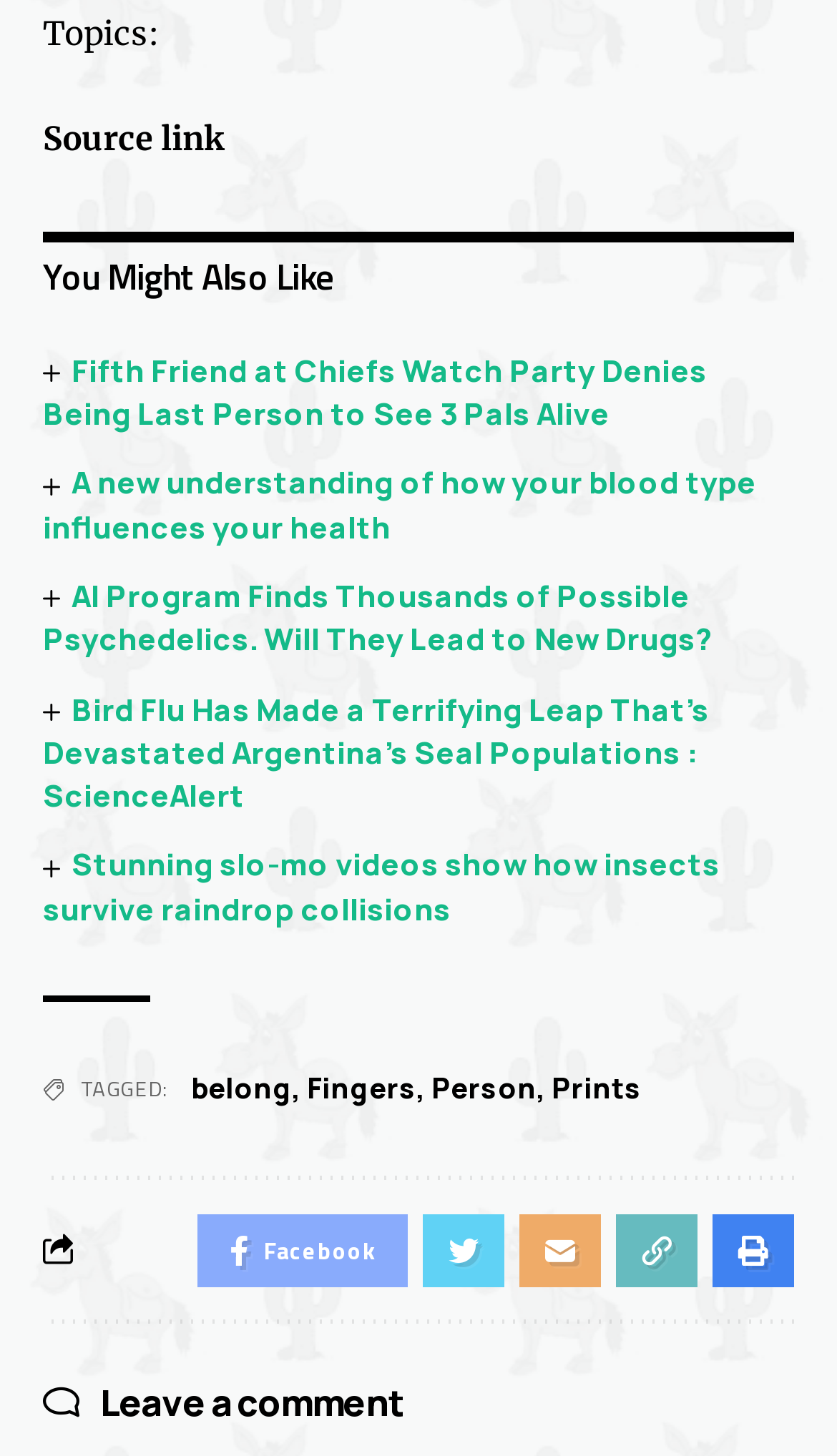Use a single word or phrase to answer the question:
How many social media links are there?

5